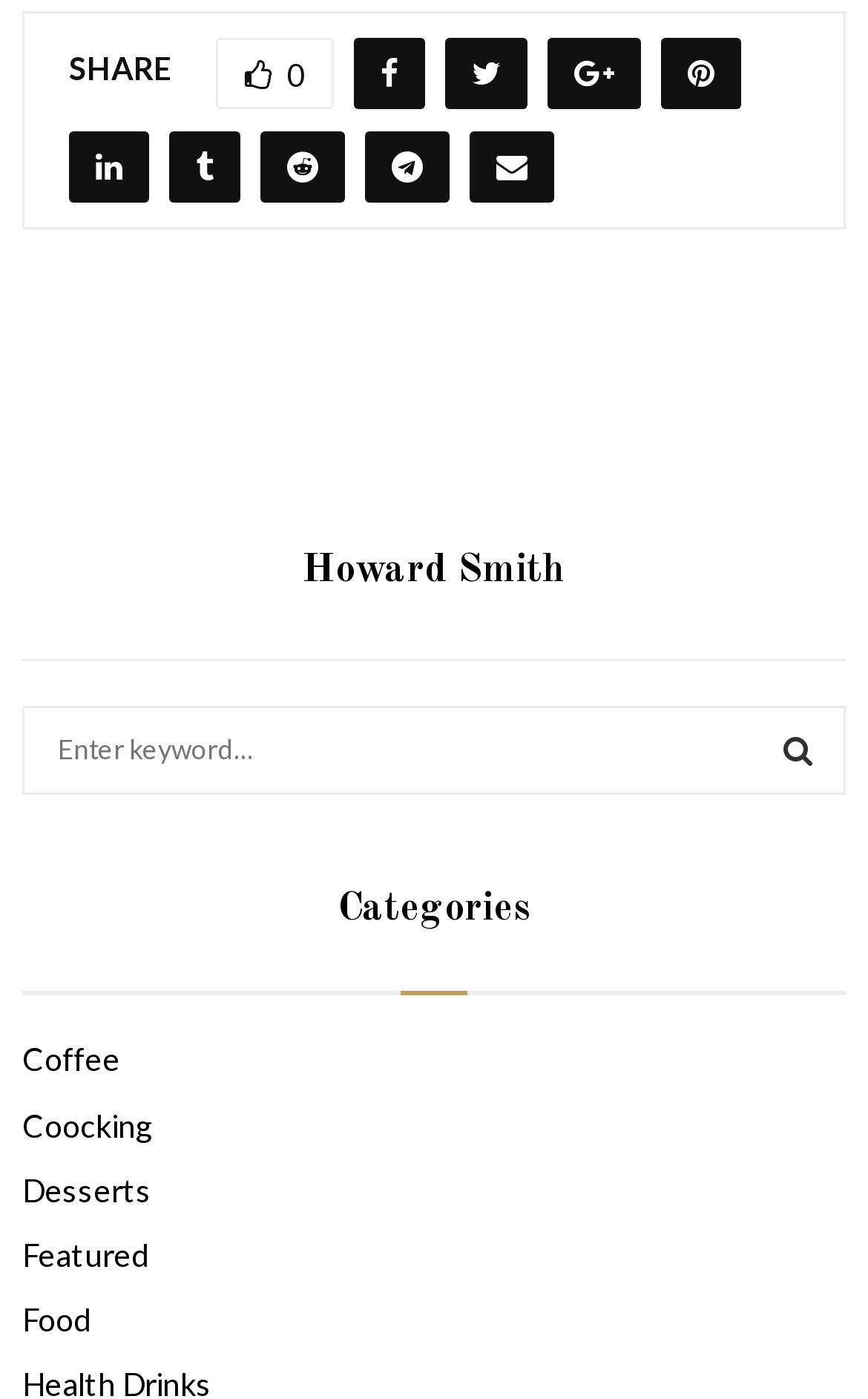Please find the bounding box coordinates of the element that must be clicked to perform the given instruction: "Search with the SEARCH button". The coordinates should be four float numbers from 0 to 1, i.e., [left, top, right, bottom].

[0.864, 0.504, 0.974, 0.568]